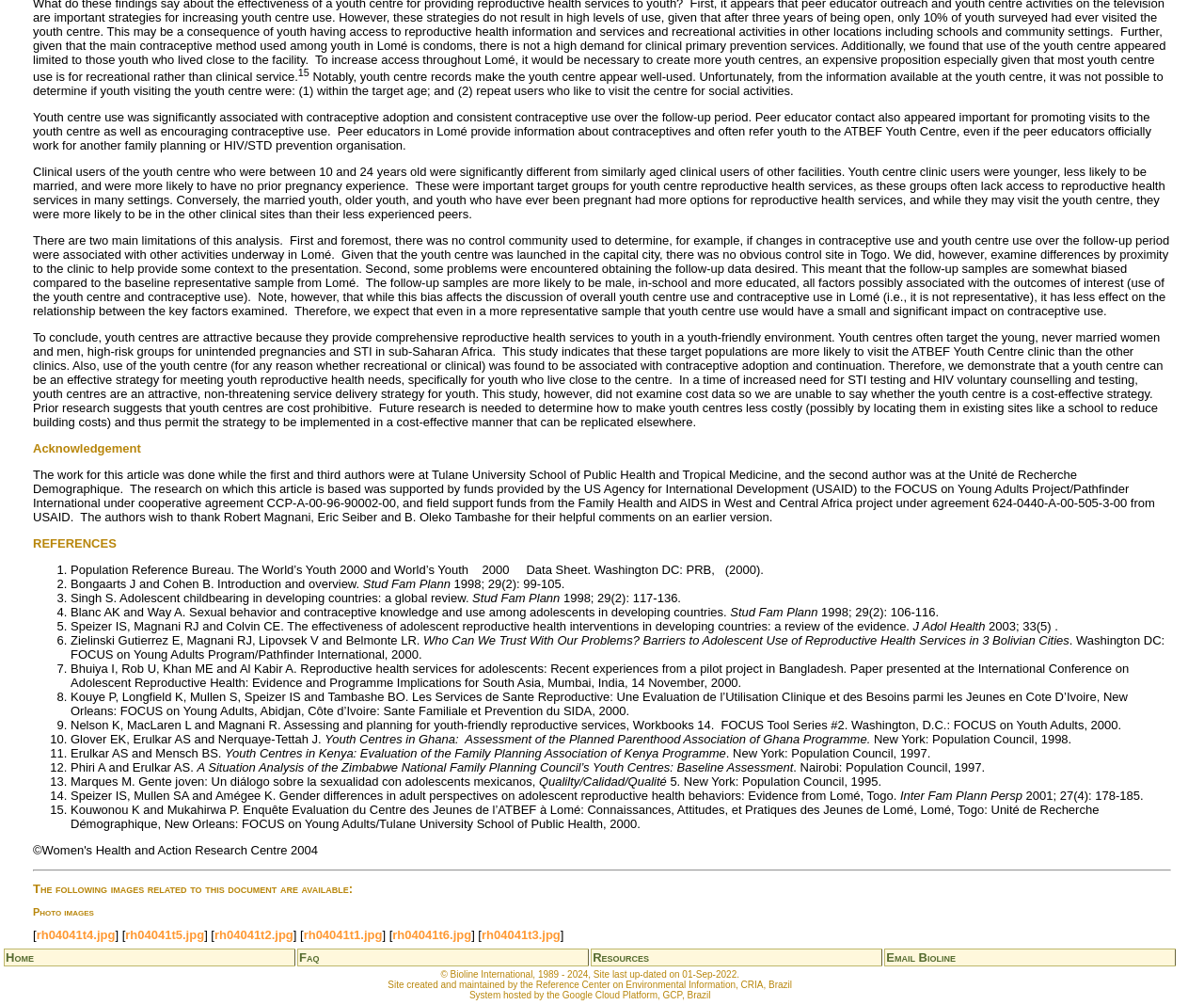Pinpoint the bounding box coordinates of the clickable area needed to execute the instruction: "check the photo images". The coordinates should be specified as four float numbers between 0 and 1, i.e., [left, top, right, bottom].

[0.027, 0.901, 0.973, 0.913]